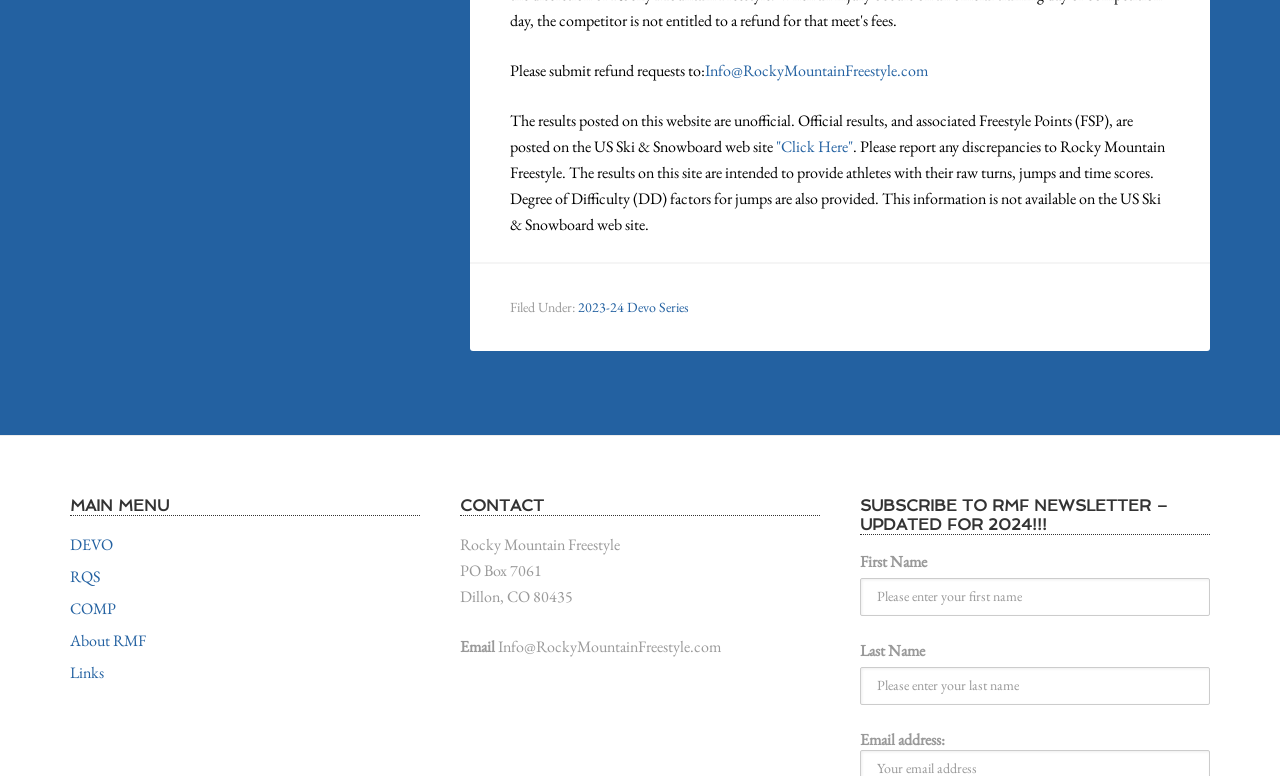Highlight the bounding box coordinates of the region I should click on to meet the following instruction: "Enter your first name in the newsletter subscription".

[0.672, 0.745, 0.945, 0.794]